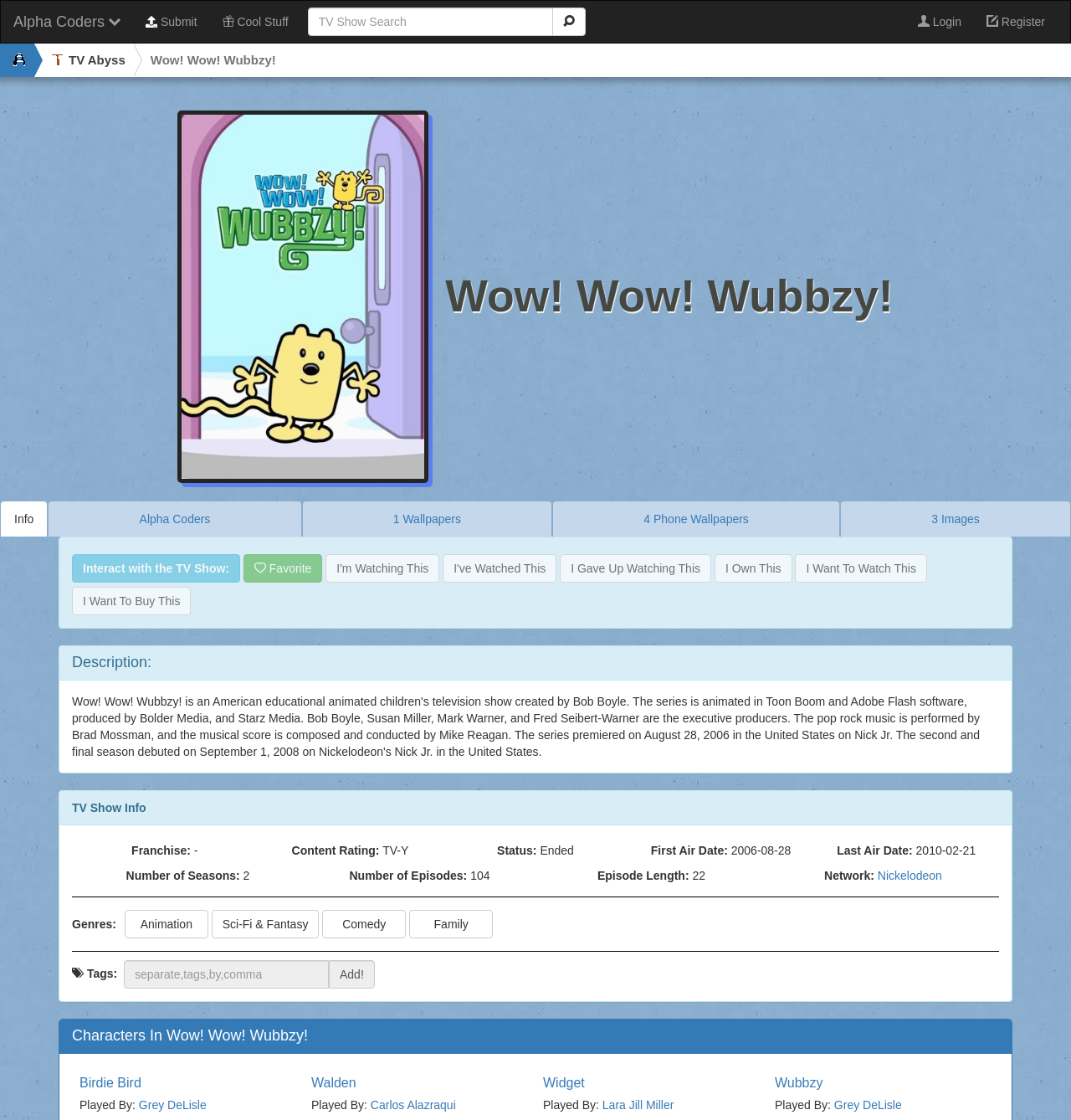Find the bounding box of the element with the following description: "parent_node: TV Abyss title="Alpha Coders"". The coordinates must be four float numbers between 0 and 1, formatted as [left, top, right, bottom].

[0.0, 0.039, 0.032, 0.069]